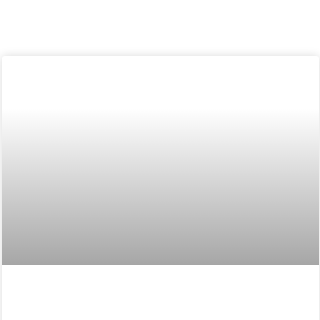What industries use Butyric Anhydride?
Look at the image and provide a short answer using one word or a phrase.

Pharmaceuticals and chemical manufacturing